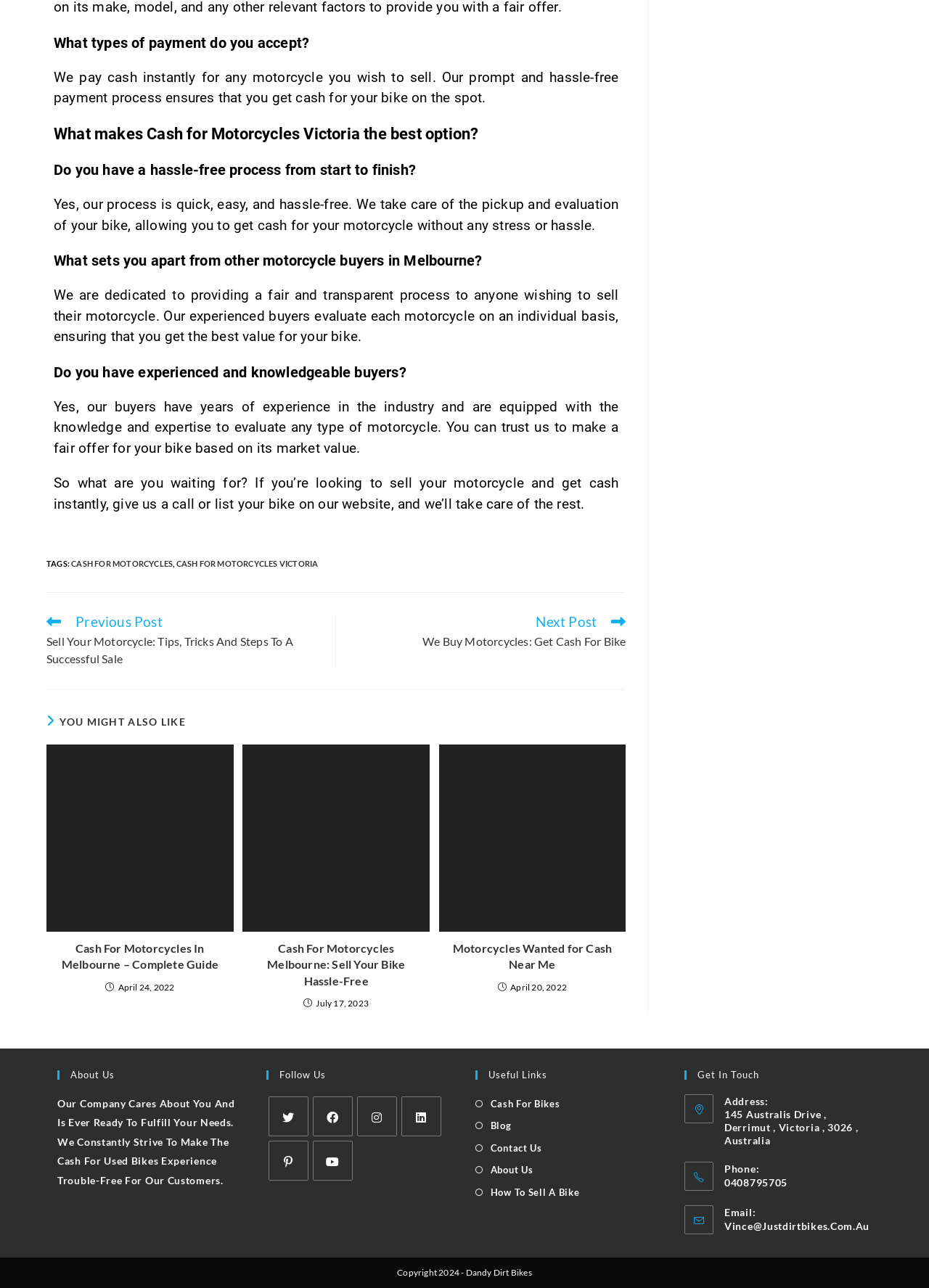Find the bounding box coordinates of the element I should click to carry out the following instruction: "Follow on Facebook".

[0.337, 0.851, 0.38, 0.882]